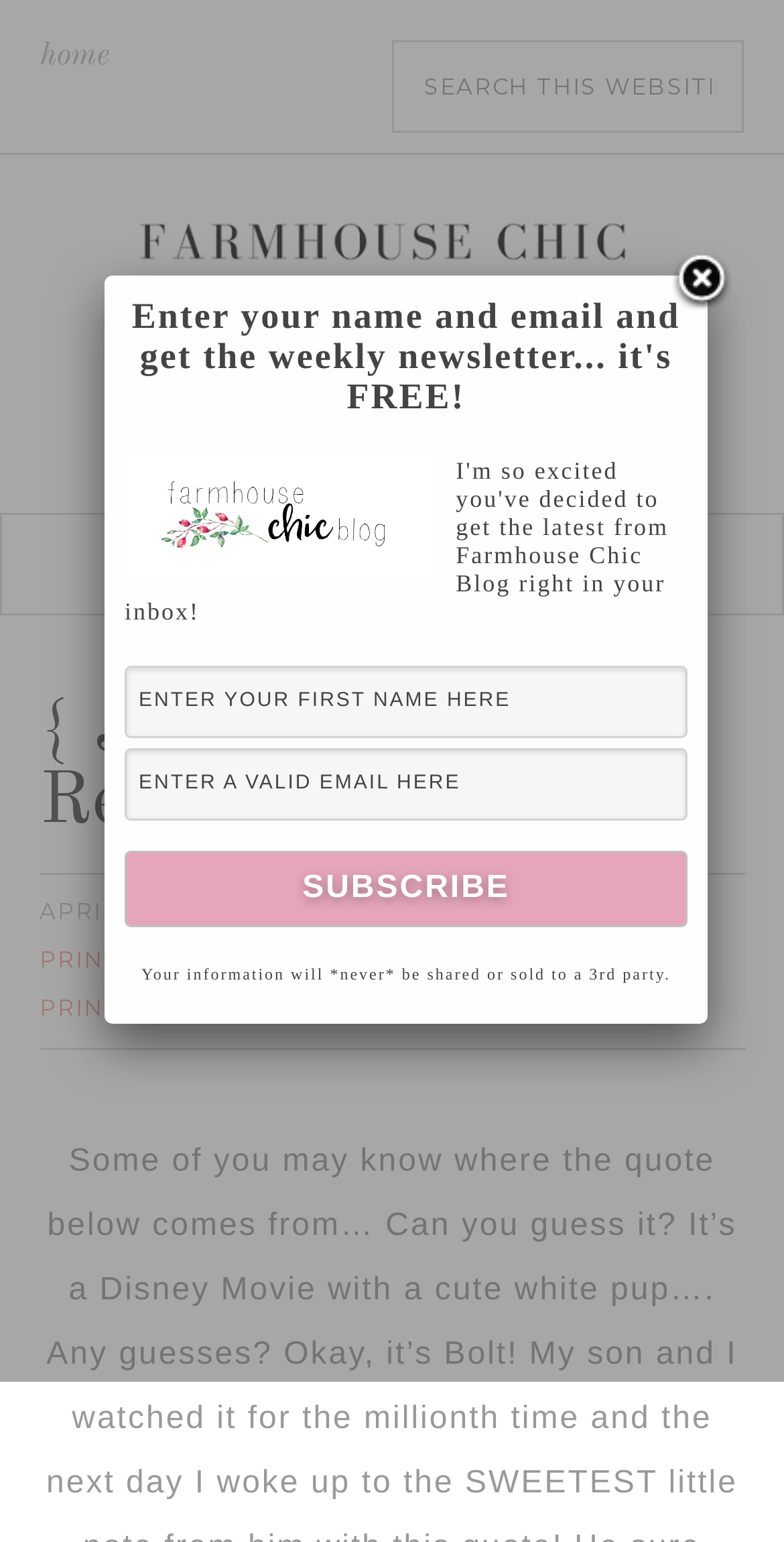What is the promise made about the user's information?
Could you answer the question in a detailed manner, providing as much information as possible?

I found the answer by reading the static text element with the text 'Your information will *never* be shared or sold to a 3rd party.' which is located below the subscription form, indicating the promise made about the user's information.